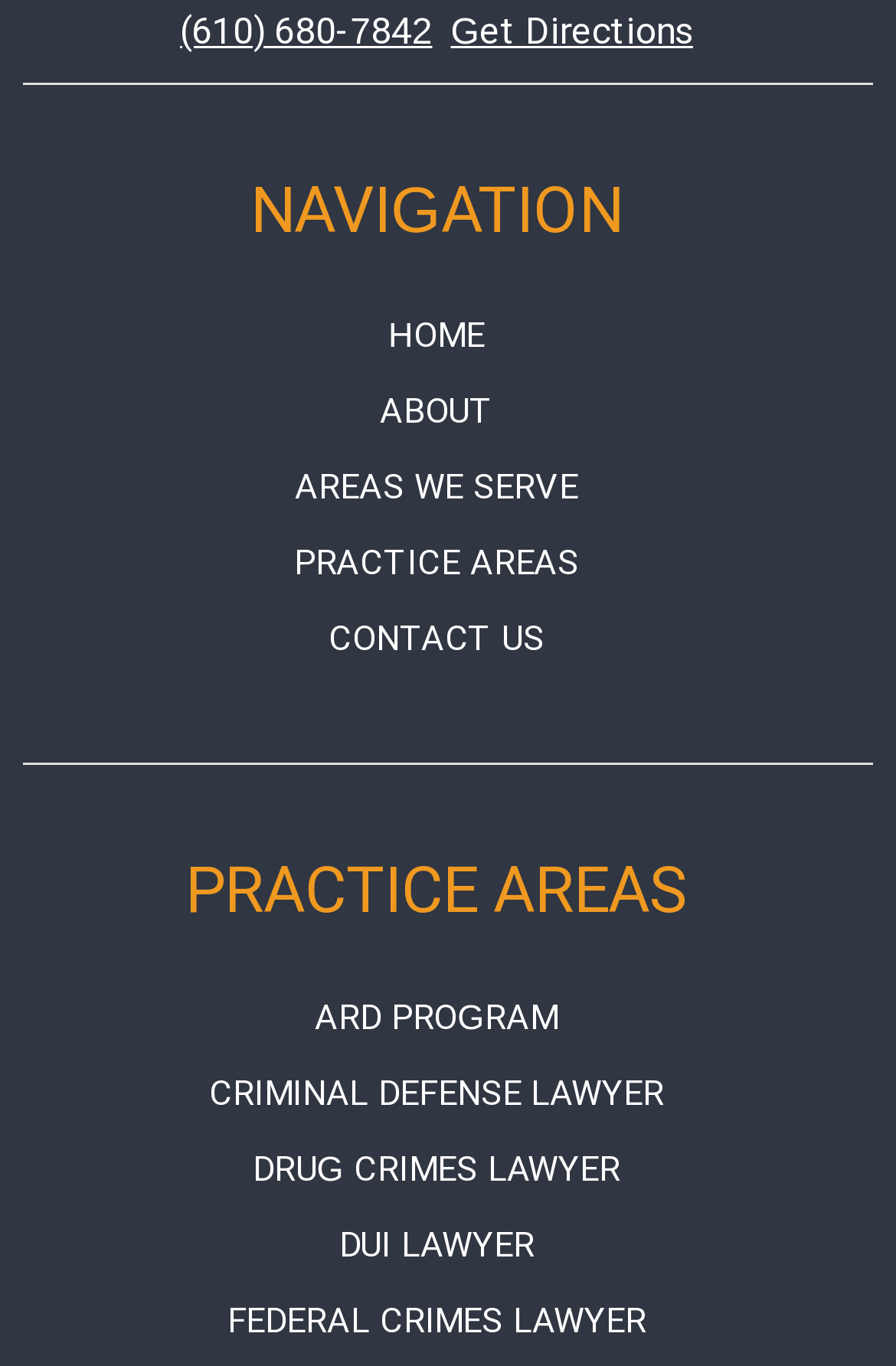What is the last practice area listed?
Give a single word or phrase as your answer by examining the image.

FEDERAL CRIMES LAWYER